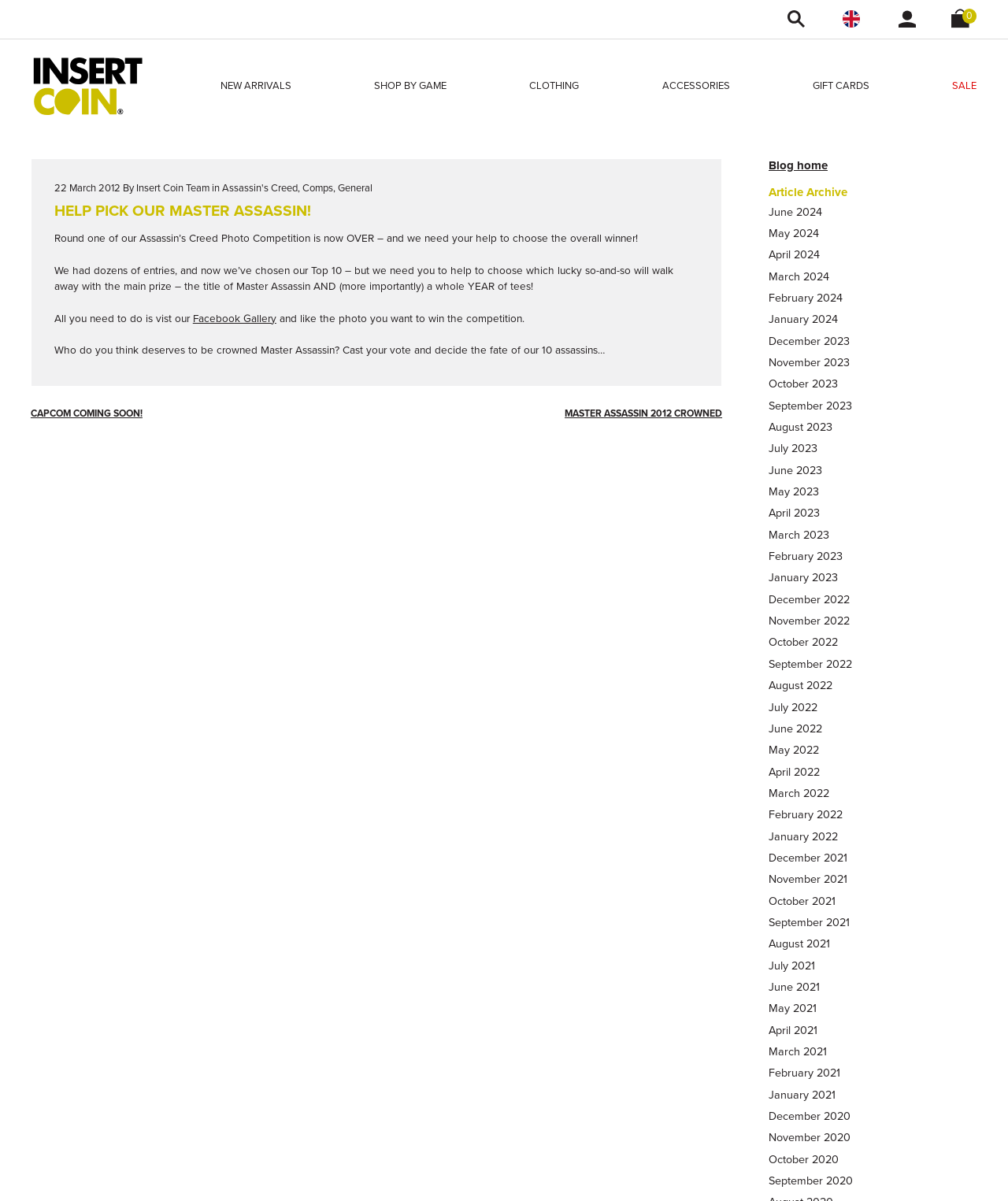Where can users vote for their favorite photo?
Using the image as a reference, give a one-word or short phrase answer.

Facebook Gallery